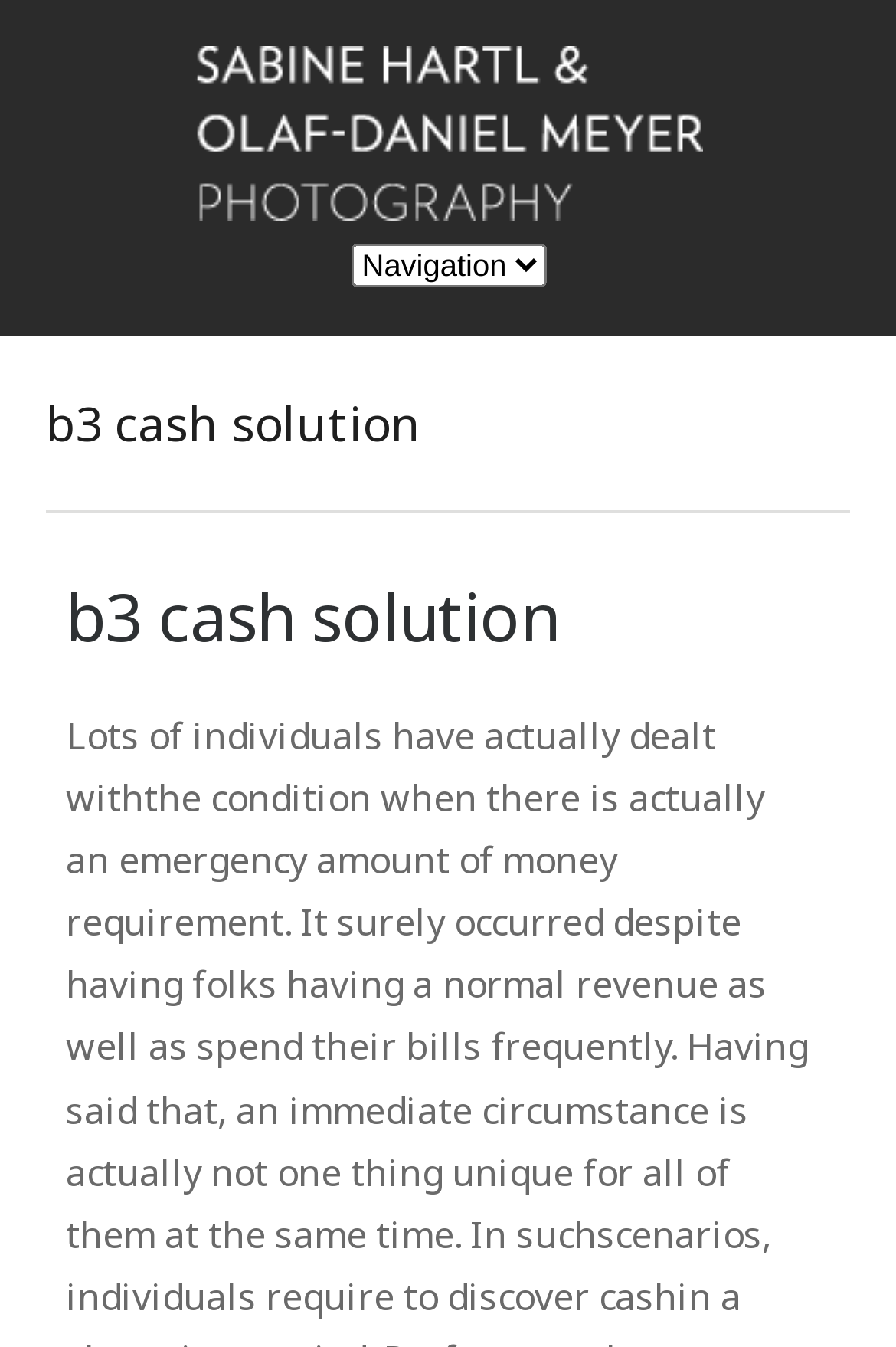Identify the bounding box coordinates for the UI element described as: "alt="Hartl-Meyer Photography"". The coordinates should be provided as four floats between 0 and 1: [left, top, right, bottom].

[0.128, 0.034, 0.872, 0.164]